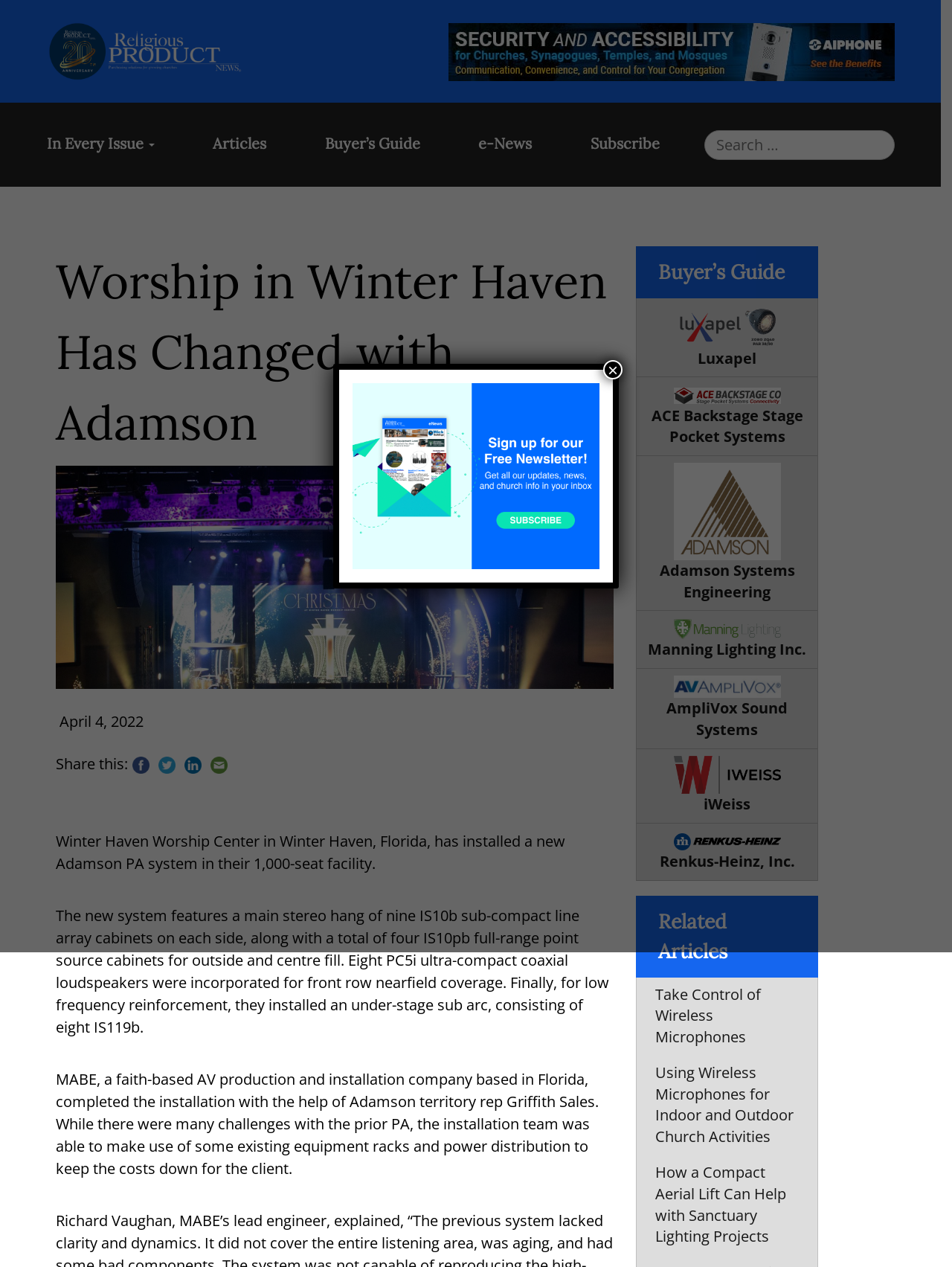Identify and generate the primary title of the webpage.

Worship in Winter Haven Has Changed with Adamson  